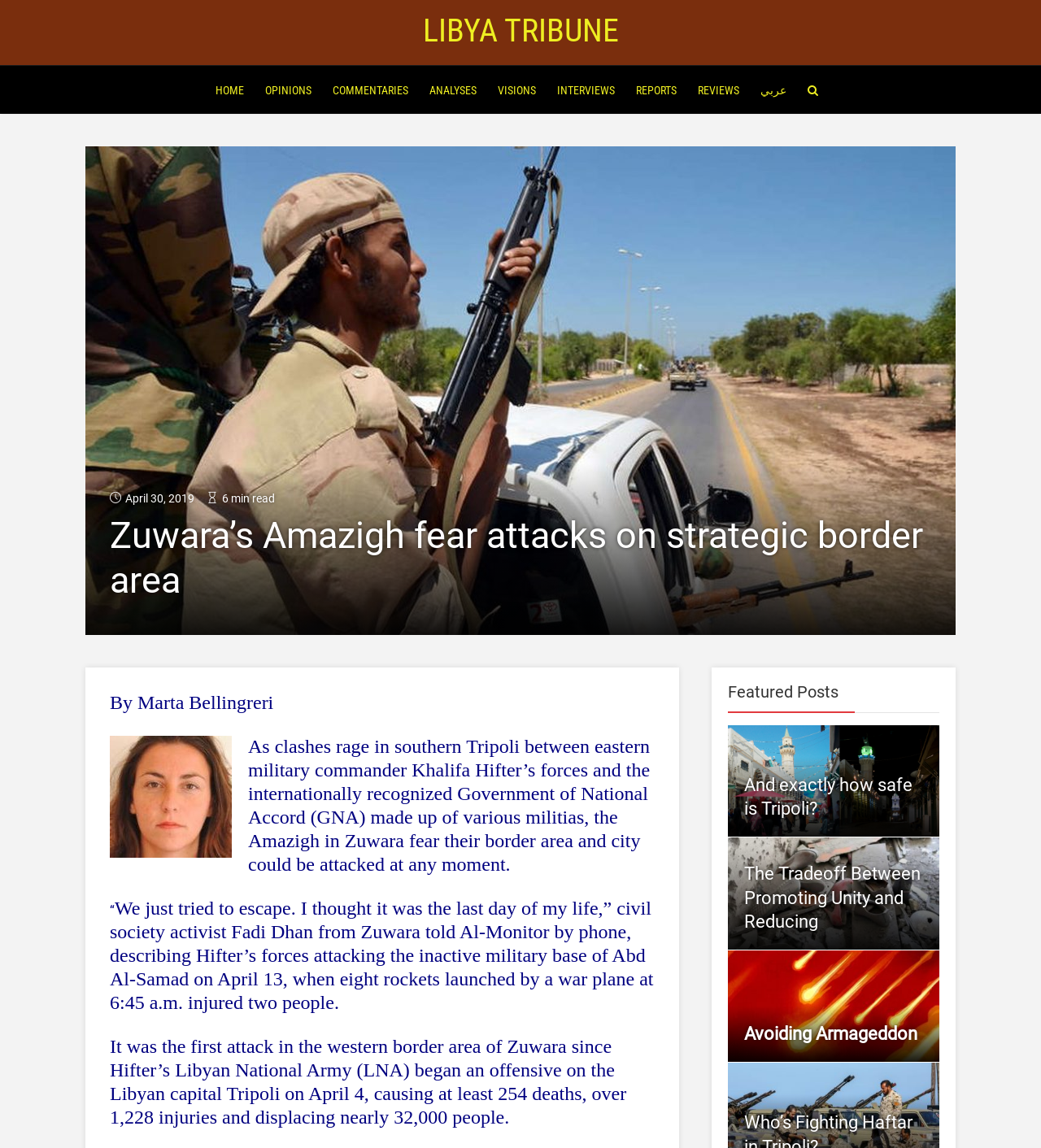Ascertain the bounding box coordinates for the UI element detailed here: "parent_node: Avoiding Armageddon". The coordinates should be provided as [left, top, right, bottom] with each value being a float between 0 and 1.

[0.699, 0.828, 0.902, 0.925]